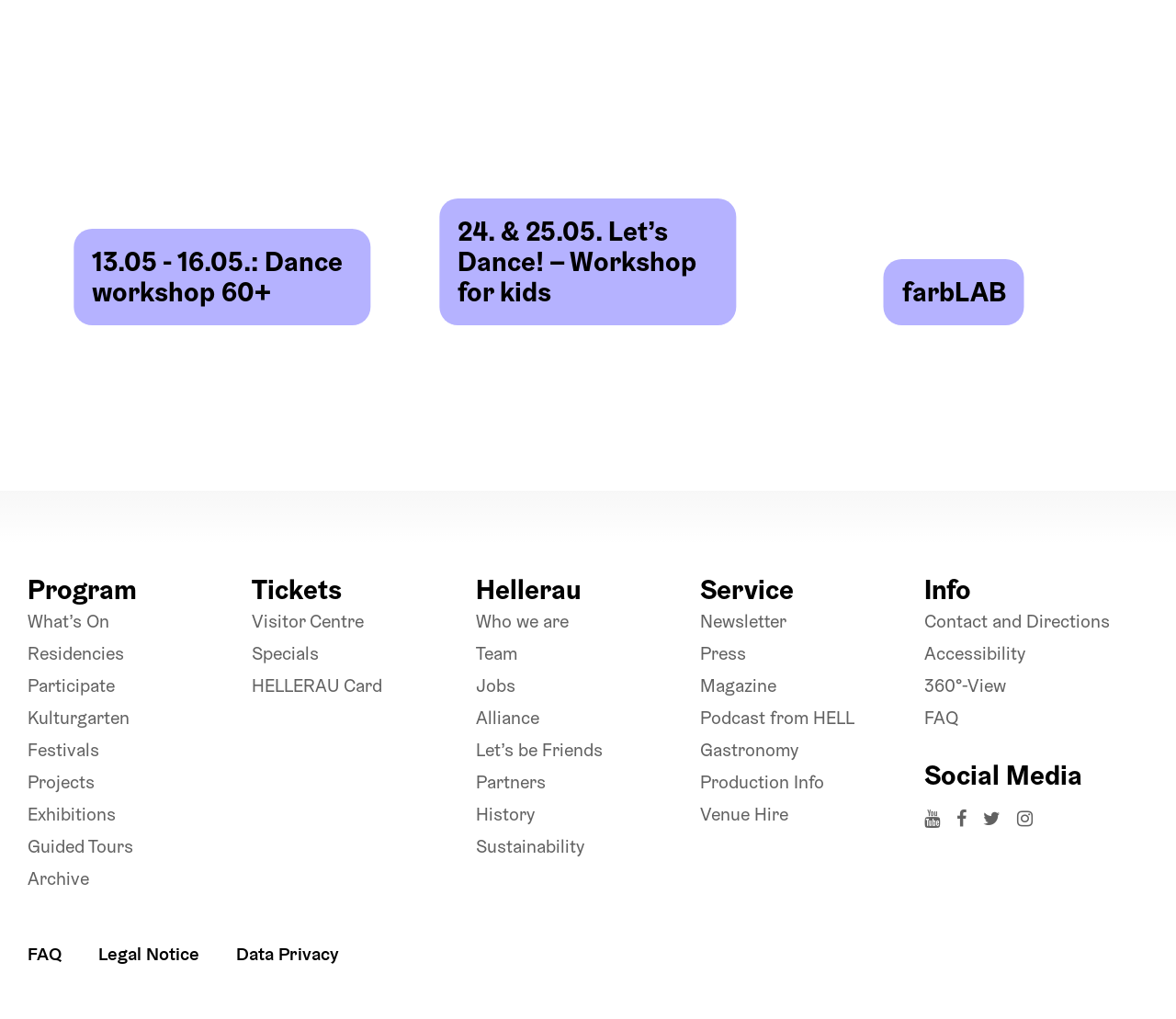Please provide a one-word or short phrase answer to the question:
What is the name of the event on 13.05 - 16.05?

Dance workshop 60+